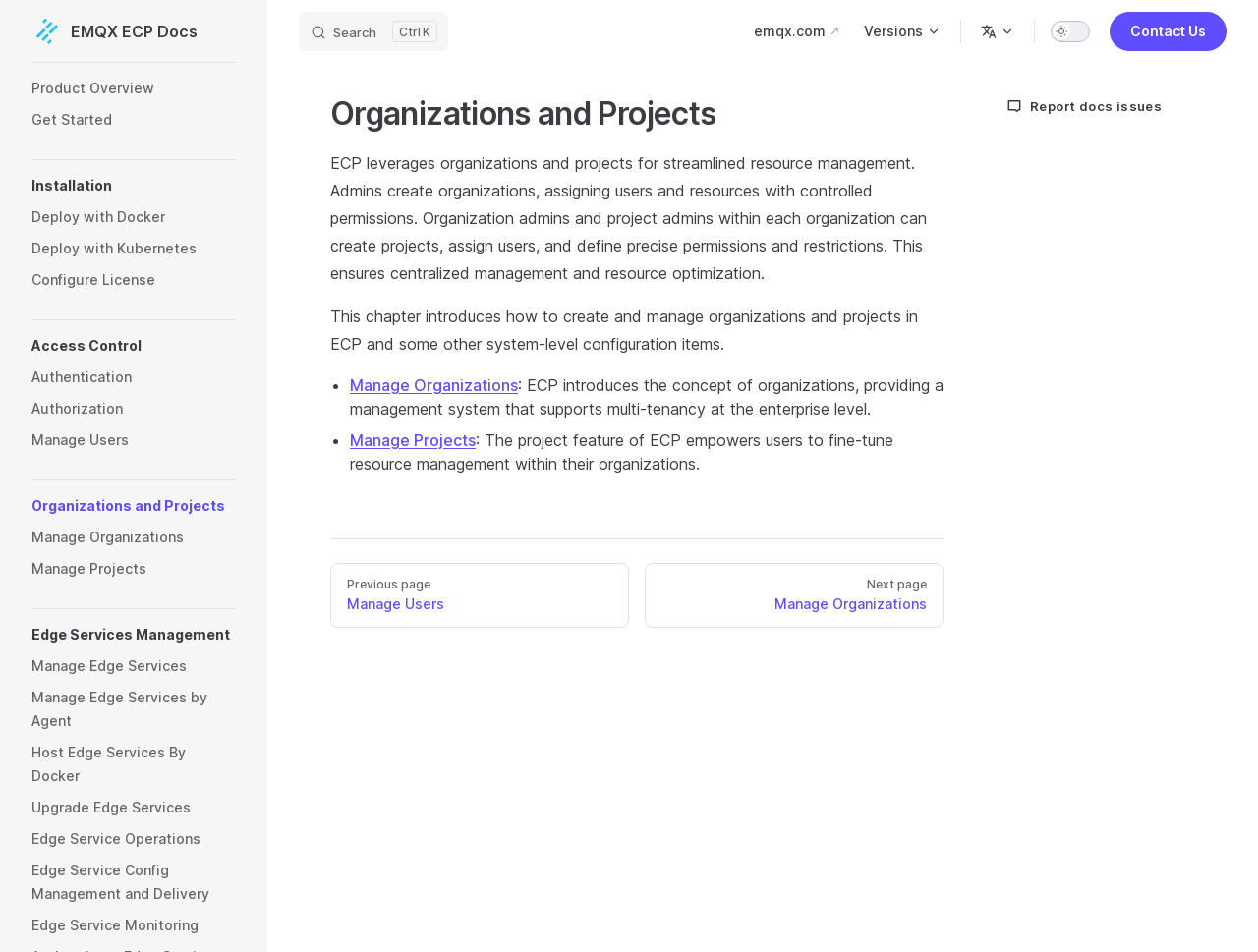Respond concisely with one word or phrase to the following query:
What is the function of project admins in ECP?

Define precise permissions